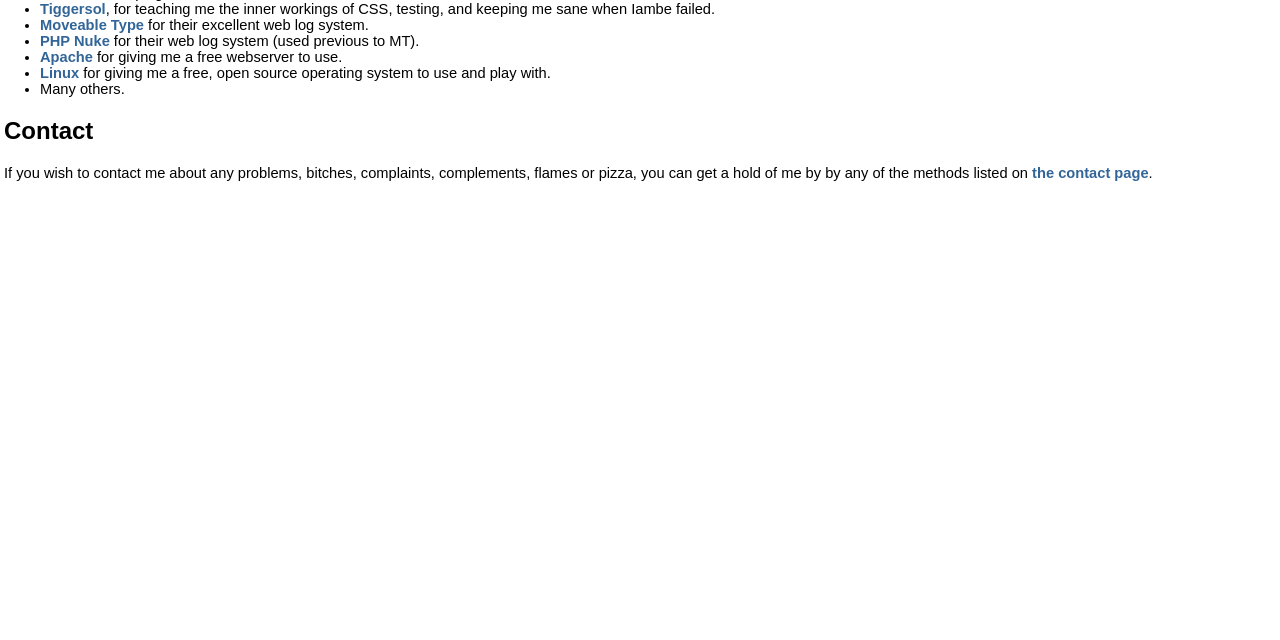Bounding box coordinates must be specified in the format (top-left x, top-left y, bottom-right x, bottom-right y). All values should be floating point numbers between 0 and 1. What are the bounding box coordinates of the UI element described as: Tiggersol

[0.031, 0.002, 0.083, 0.027]